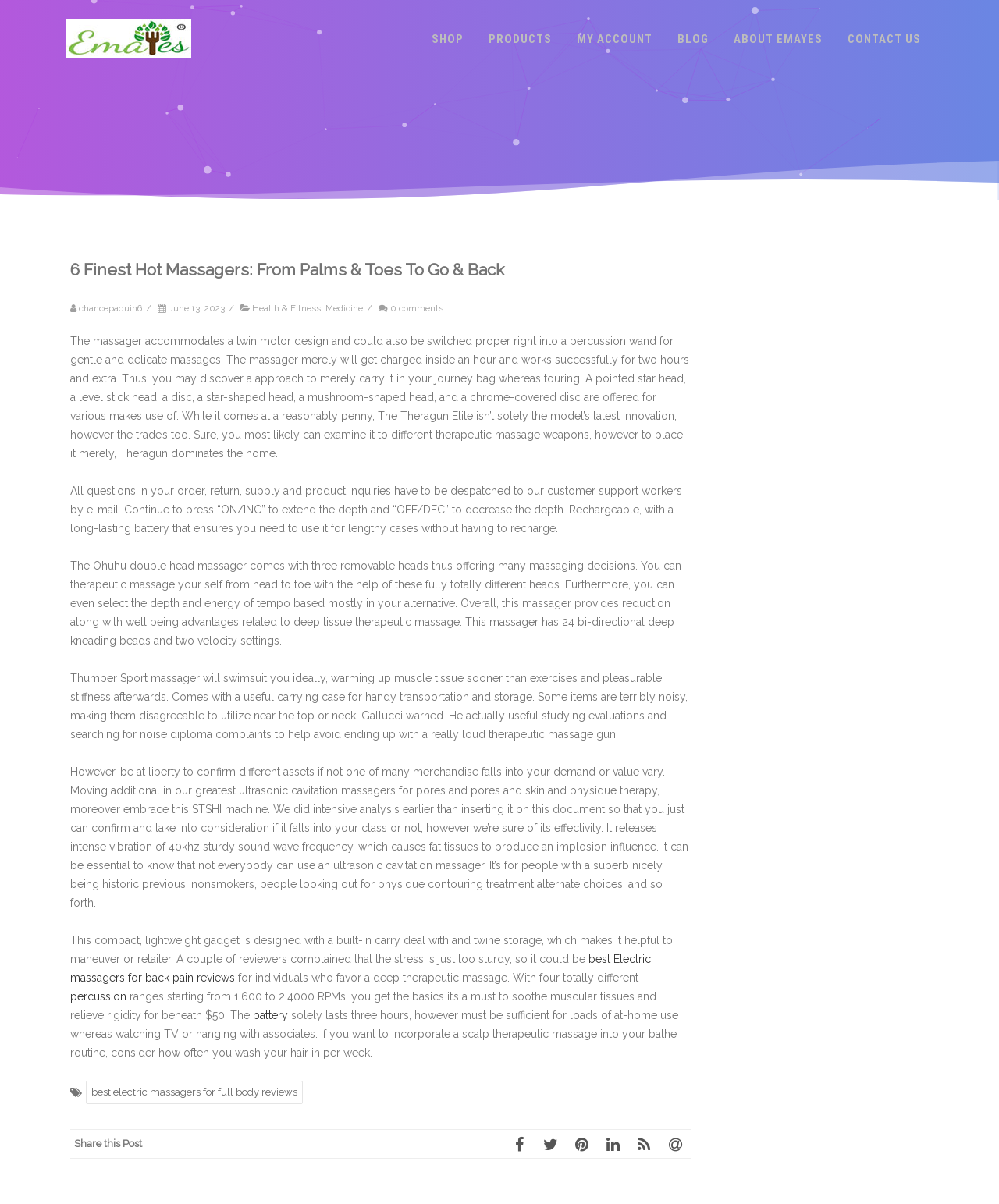Generate the text of the webpage's primary heading.

6 Finest Hot Massagers: From Palms & Toes To Go & Back